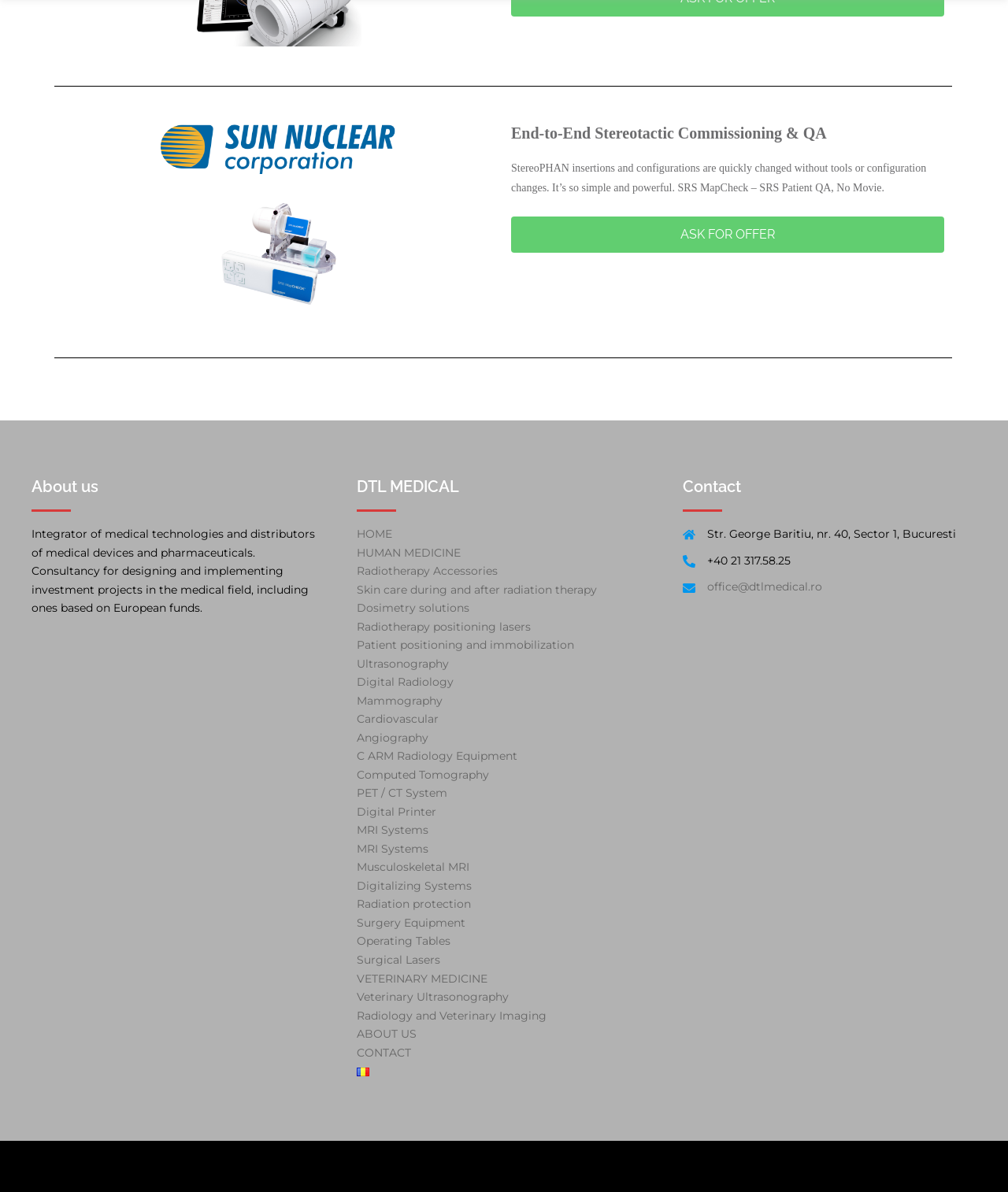What is the address of the company? Based on the image, give a response in one word or a short phrase.

Str. George Baritiu, nr. 40, Sector 1, Bucuresti